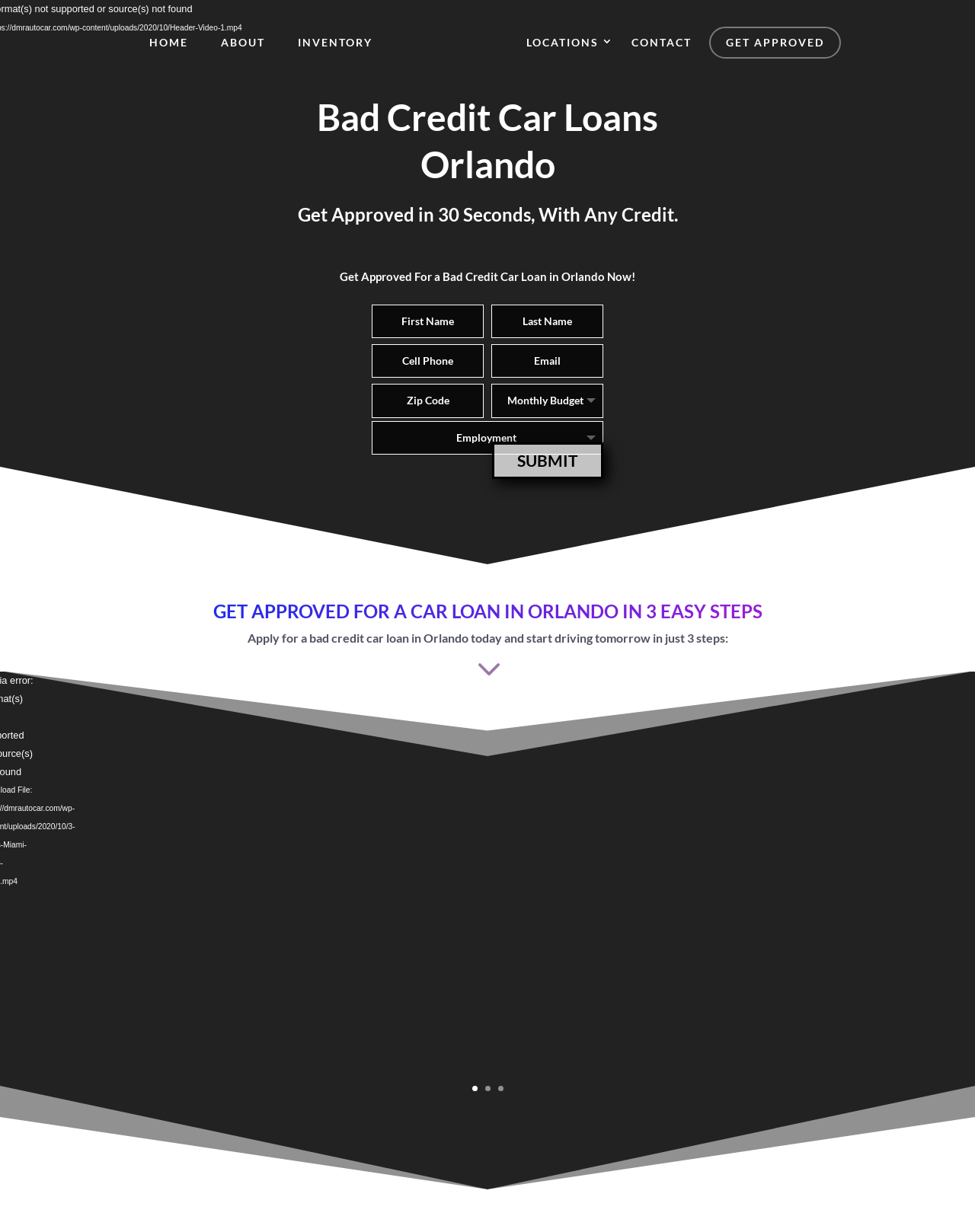Determine the coordinates of the bounding box for the clickable area needed to execute this instruction: "Click the APPLY NOW link".

[0.429, 0.778, 0.571, 0.809]